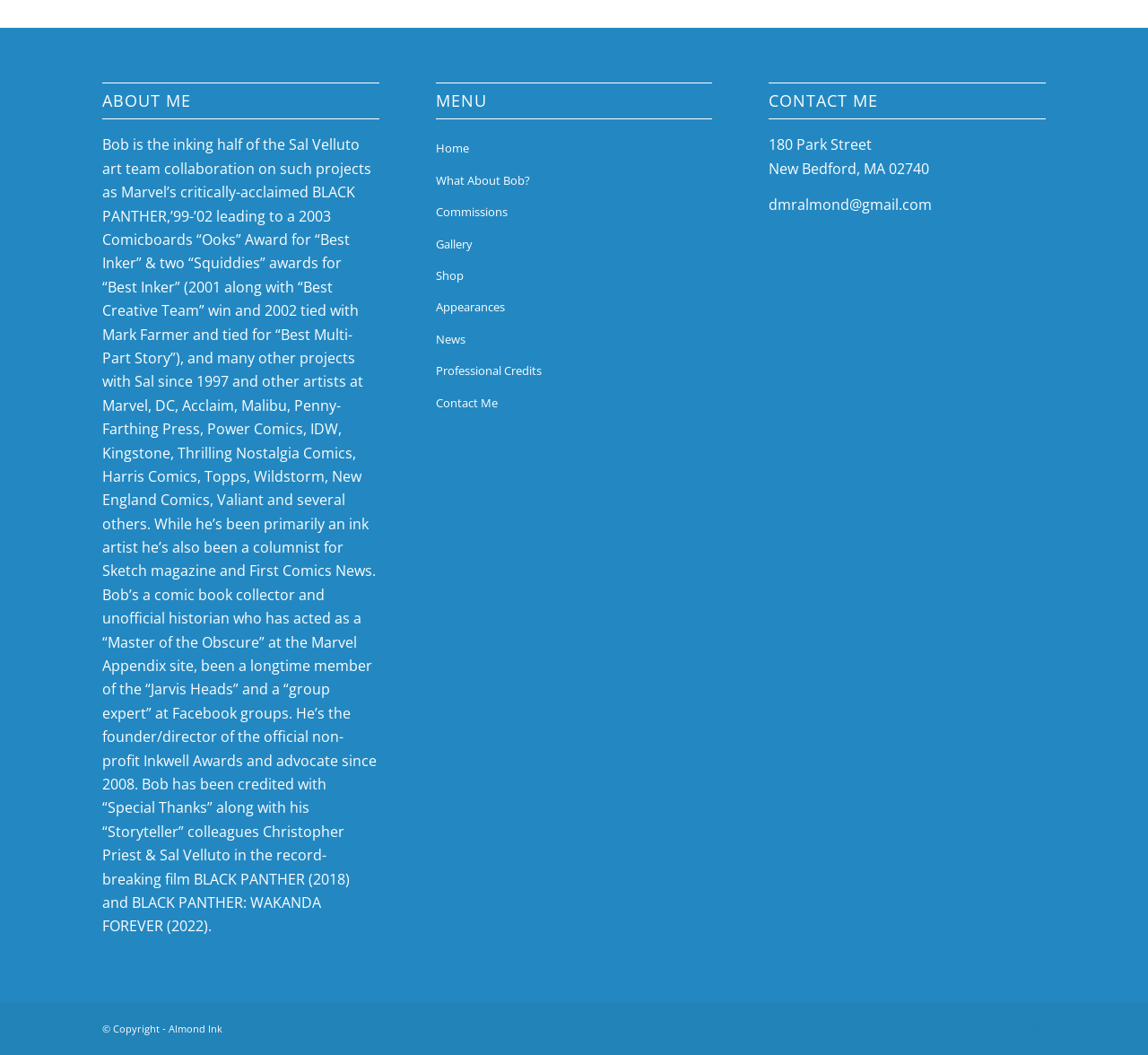Please find the bounding box coordinates of the clickable region needed to complete the following instruction: "View Bob's contact information". The bounding box coordinates must consist of four float numbers between 0 and 1, i.e., [left, top, right, bottom].

[0.67, 0.128, 0.76, 0.147]